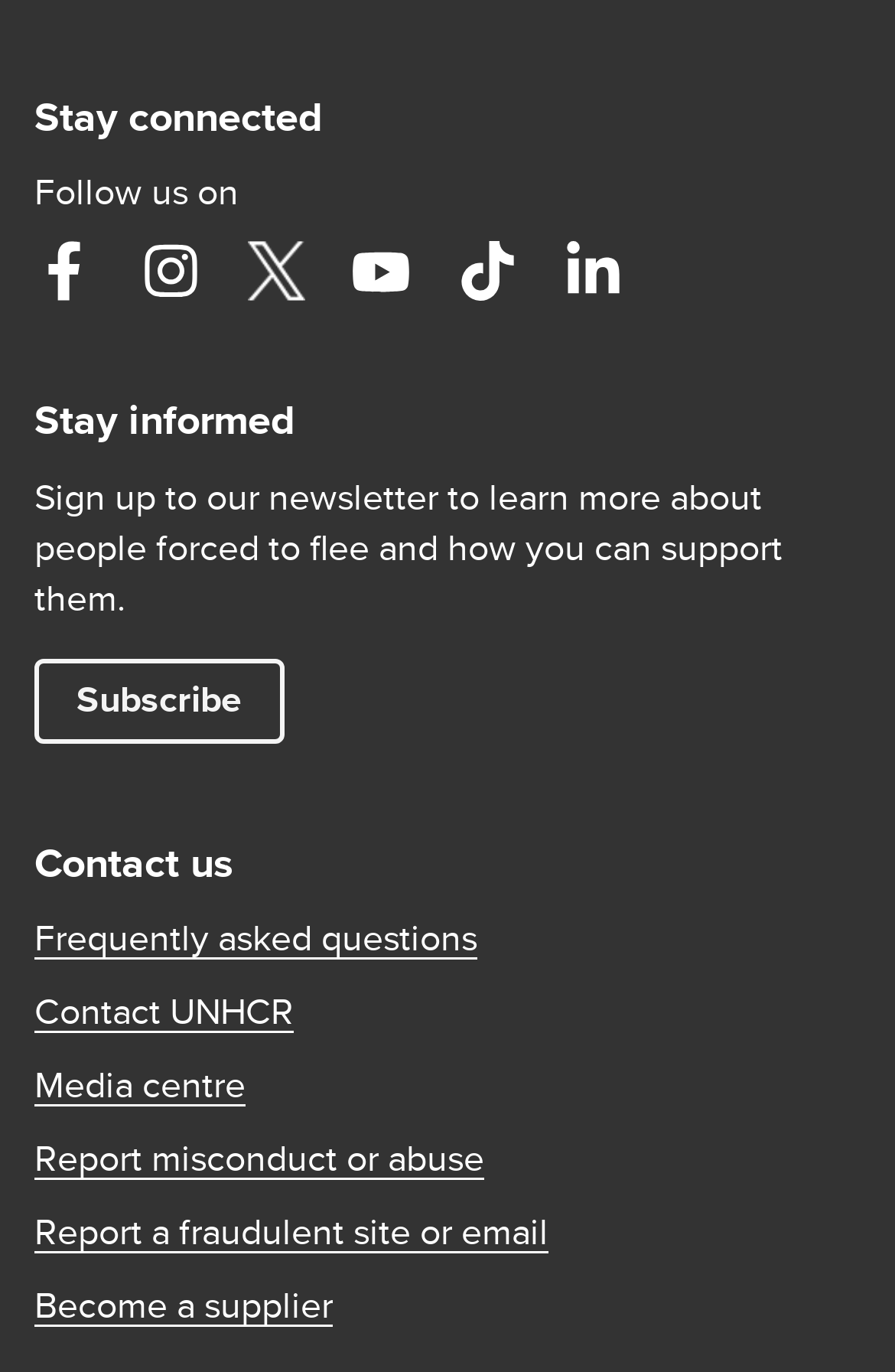Given the description Report misconduct or abuse, predict the bounding box coordinates of the UI element. Ensure the coordinates are in the format (top-left x, top-left y, bottom-right x, bottom-right y) and all values are between 0 and 1.

[0.038, 0.827, 0.962, 0.864]